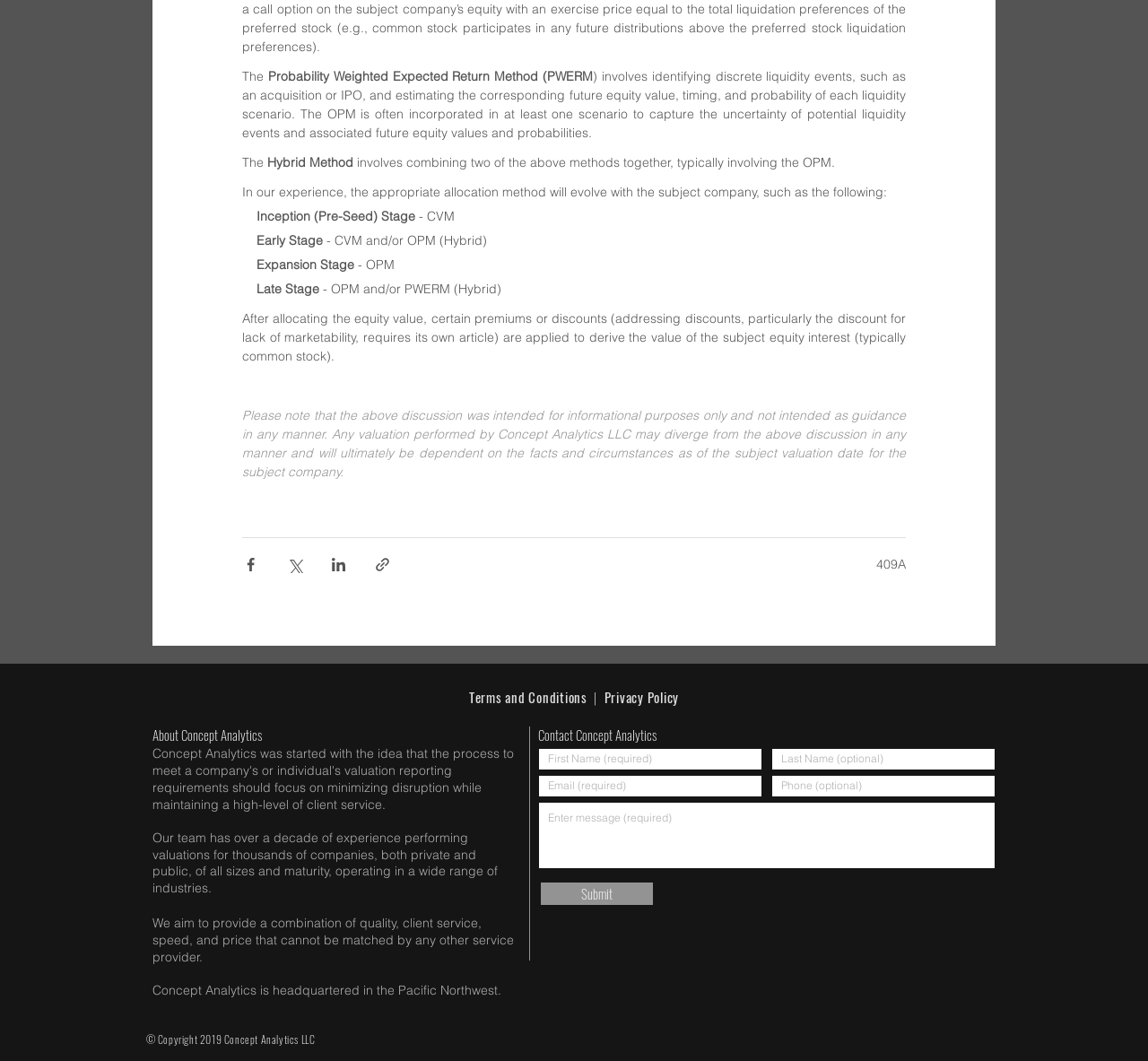What is the purpose of the OPM?
Examine the image and give a concise answer in one word or a short phrase.

to capture uncertainty